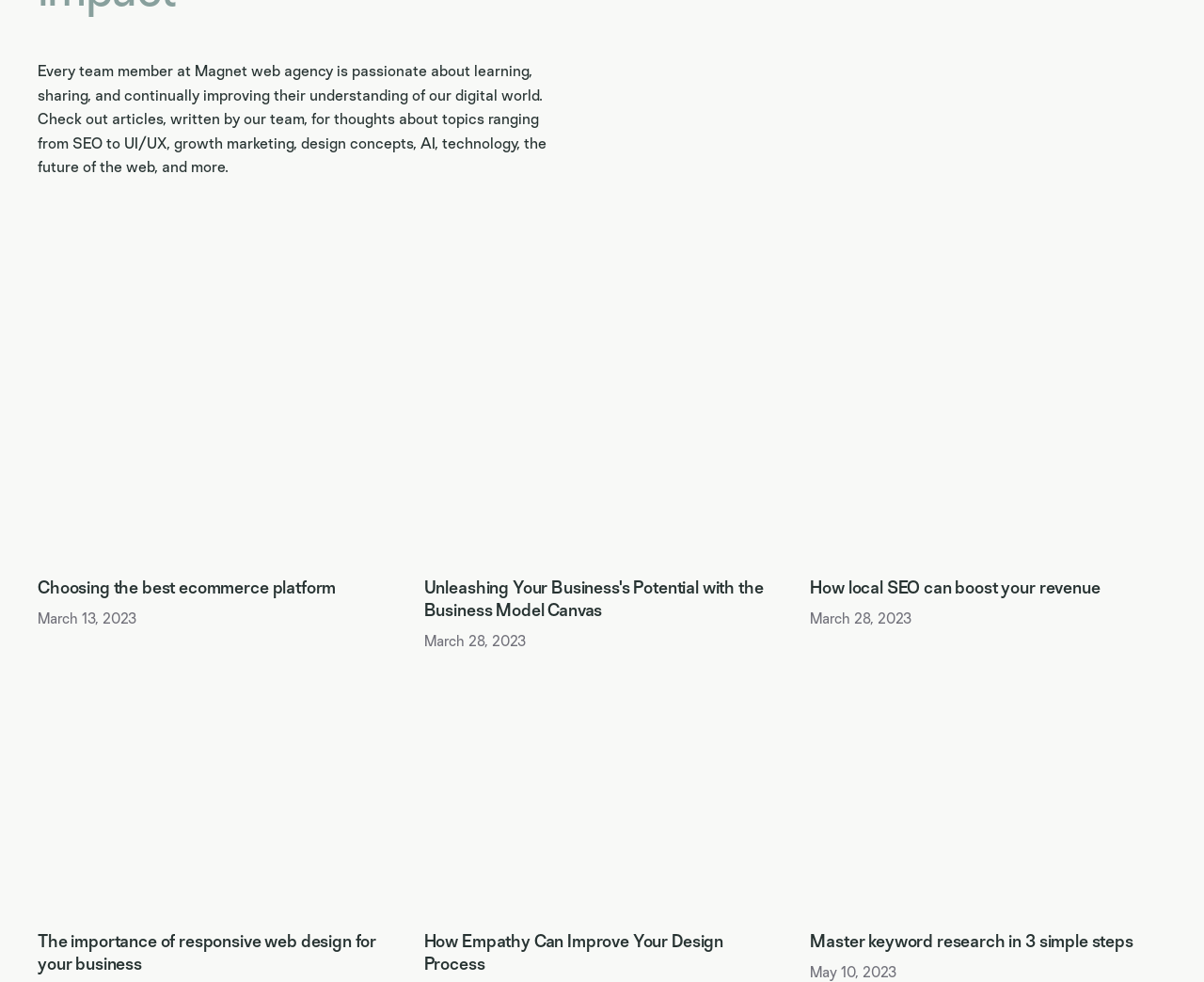Determine the bounding box coordinates for the element that should be clicked to follow this instruction: "Check out the importance of responsive web design". The coordinates should be given as four float numbers between 0 and 1, in the format [left, top, right, bottom].

[0.031, 0.703, 0.327, 0.933]